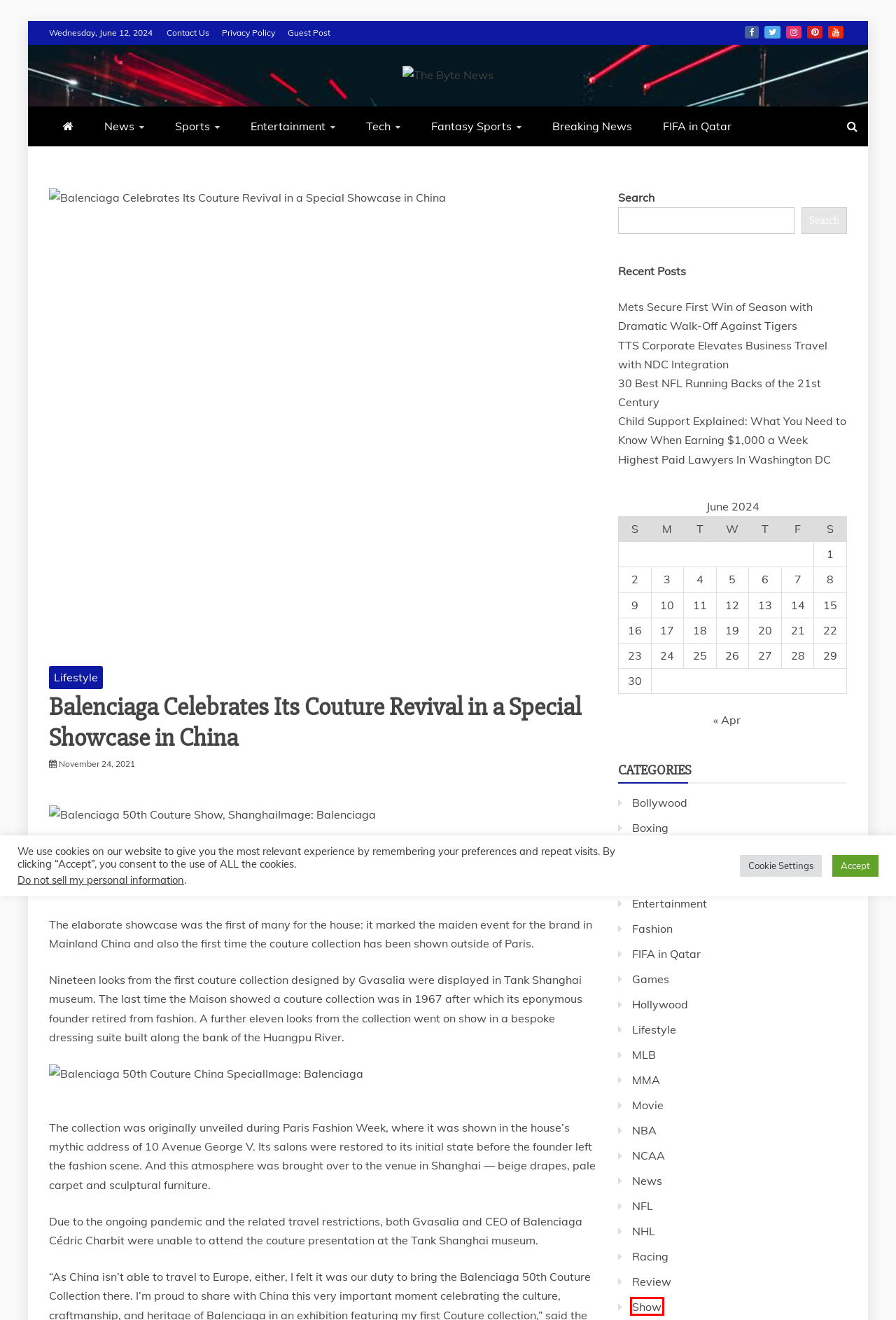Look at the screenshot of a webpage, where a red bounding box highlights an element. Select the best description that matches the new webpage after clicking the highlighted element. Here are the candidates:
A. Mets Secure First Win of Season with Dramatic Walk-Off Against Tigers - The Byte News
B. Child Support Explained: What You Need to Know When Earning $1,000 a Week
C. Sports - The Byte News
D. Show - The Byte News
E. 2023 Highest Paid Lawyers In Washington DC
F. News - The Byte News
G. The Byte News - Latest Sports and Entertainment News Updates
H. MMA - The Byte News

D